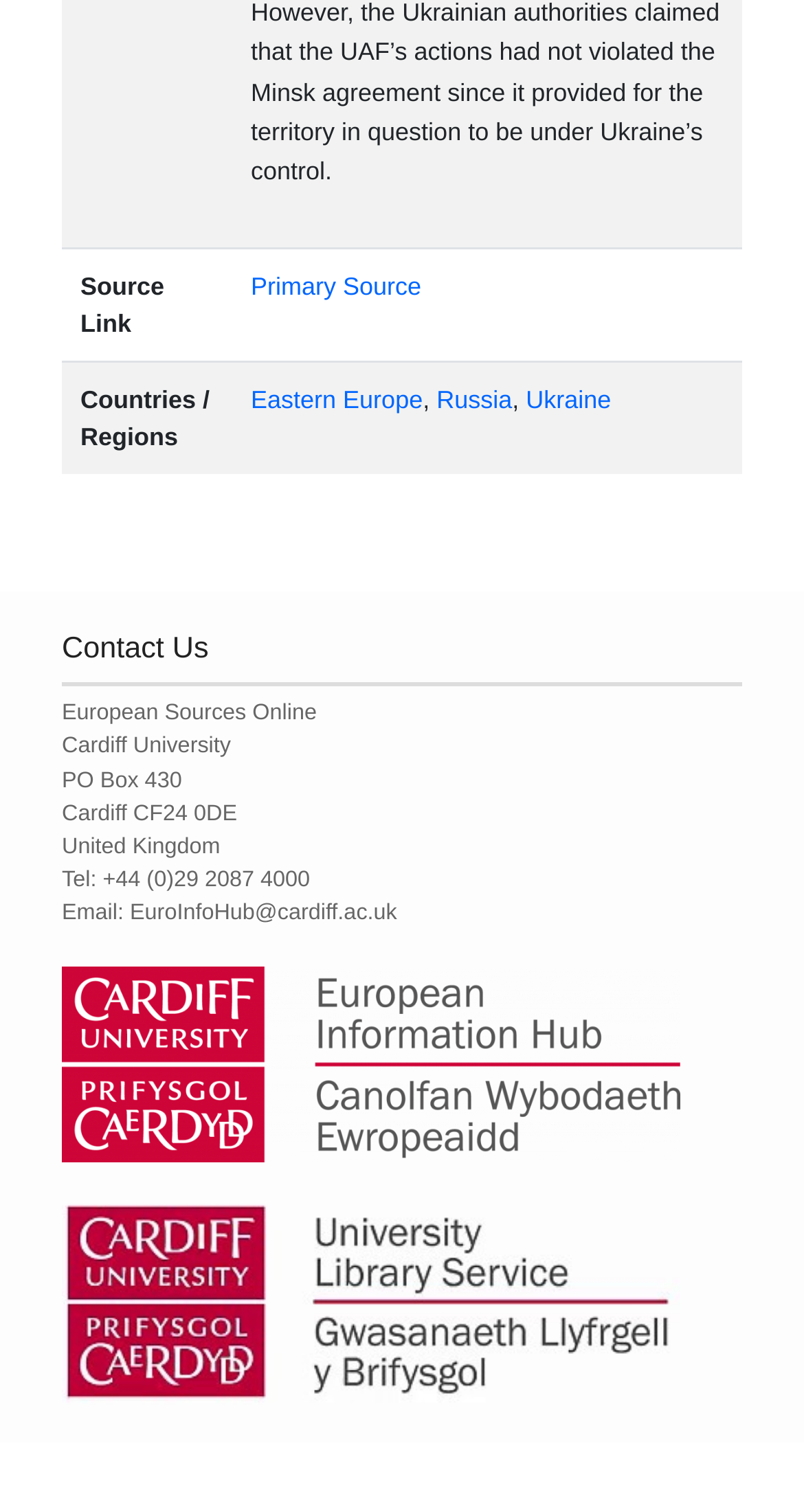Bounding box coordinates are specified in the format (top-left x, top-left y, bottom-right x, bottom-right y). All values are floating point numbers bounded between 0 and 1. Please provide the bounding box coordinate of the region this sentence describes: Russia

[0.543, 0.255, 0.637, 0.274]